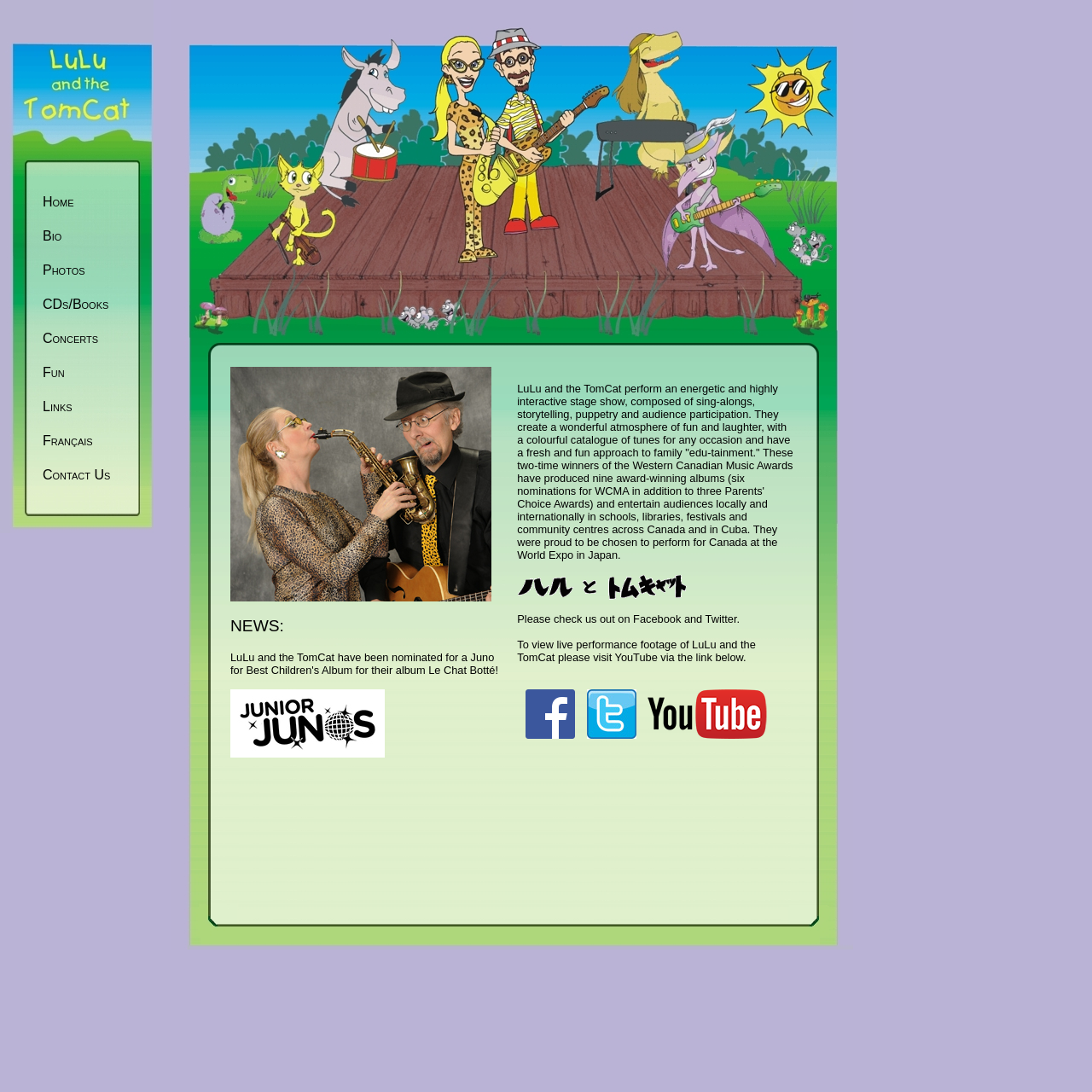Locate the UI element described by Contact Us and provide its bounding box coordinates. Use the format (top-left x, top-left y, bottom-right x, bottom-right y) with all values as floating point numbers between 0 and 1.

[0.039, 0.427, 0.105, 0.443]